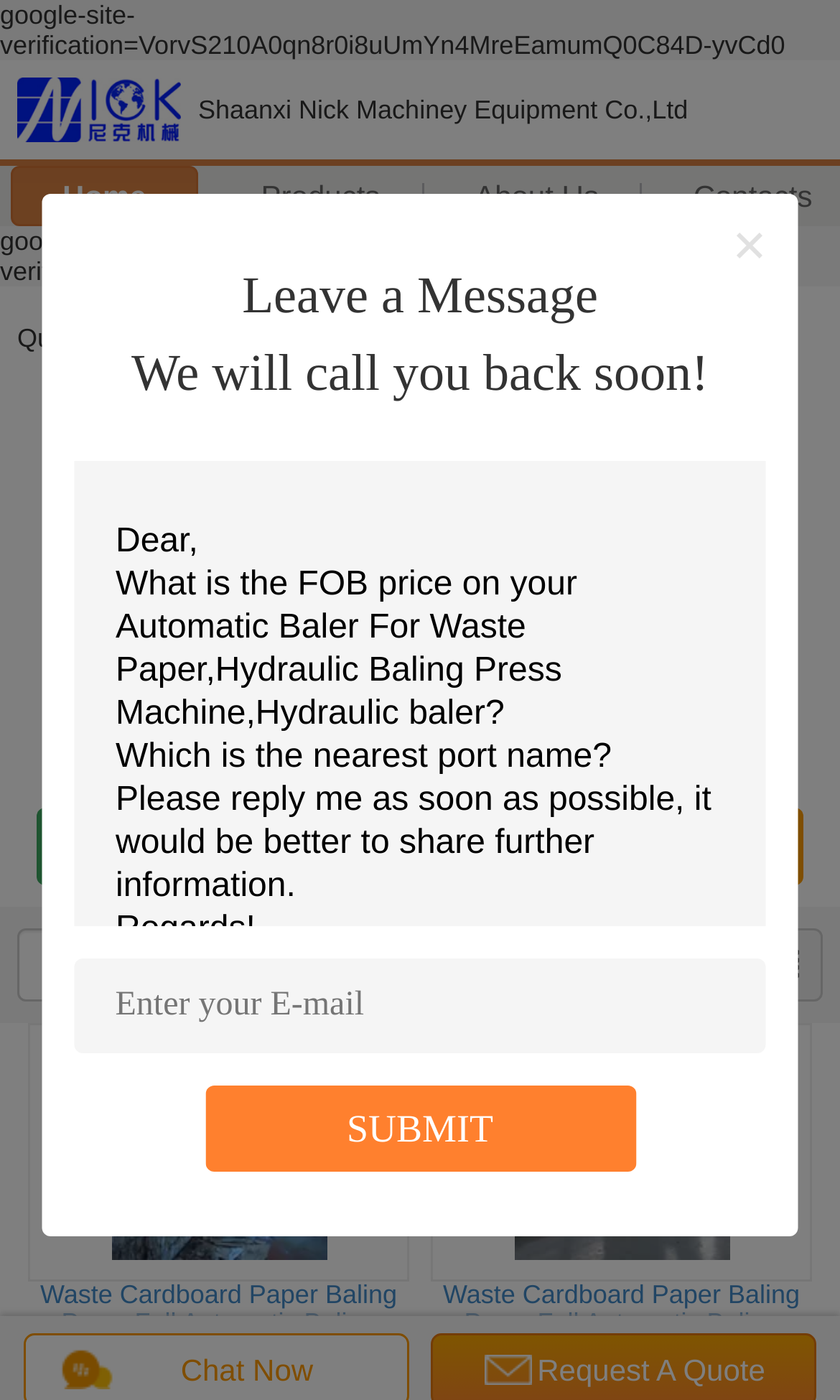What is the purpose of the text area?
Using the information from the image, provide a comprehensive answer to the question.

The text area is located below the 'Leave a Message' text, and it has a default message that says 'Dear,...'. This suggests that the purpose of the text area is for users to leave a message or send an inquiry to the company.